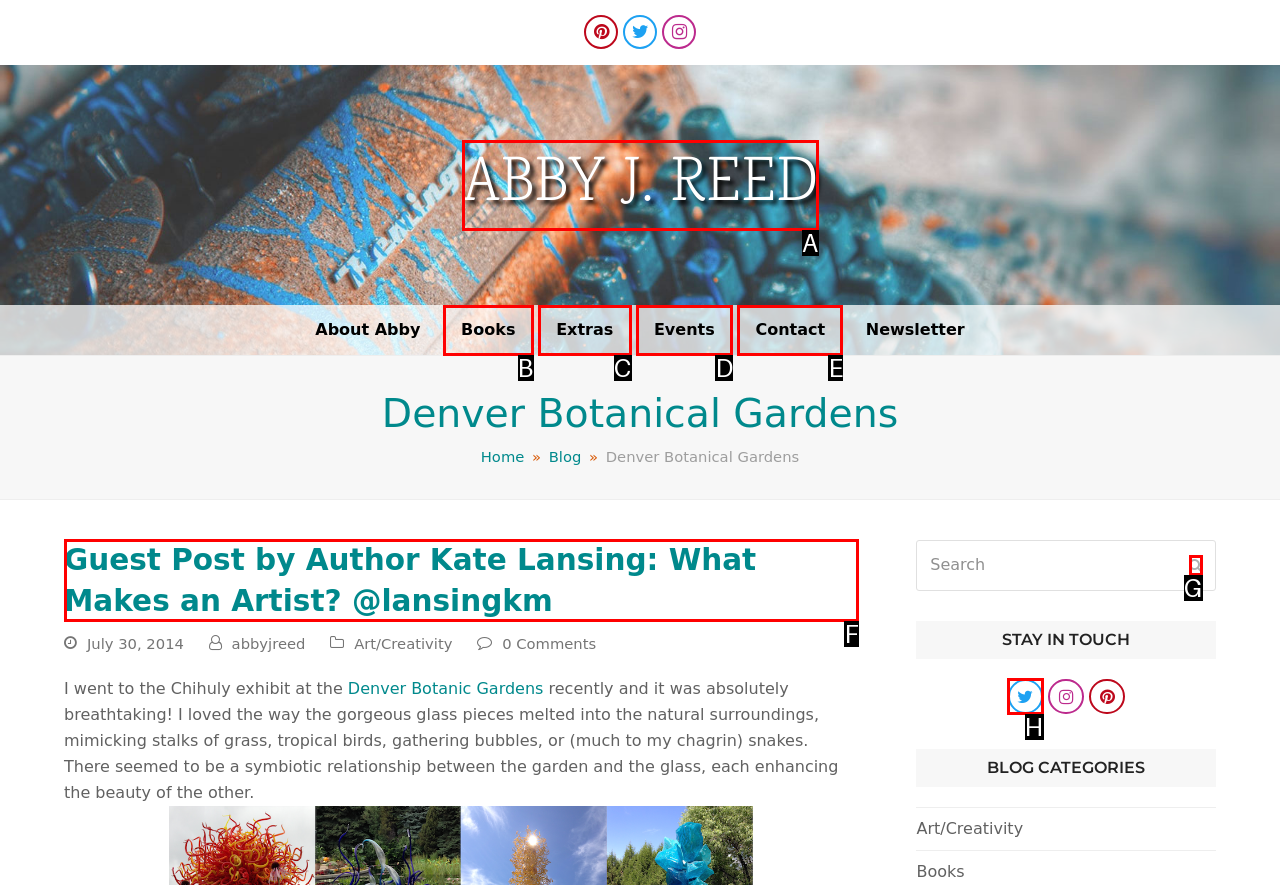Given the instruction: Read the blog post about Chihuly exhibit, which HTML element should you click on?
Answer with the letter that corresponds to the correct option from the choices available.

F